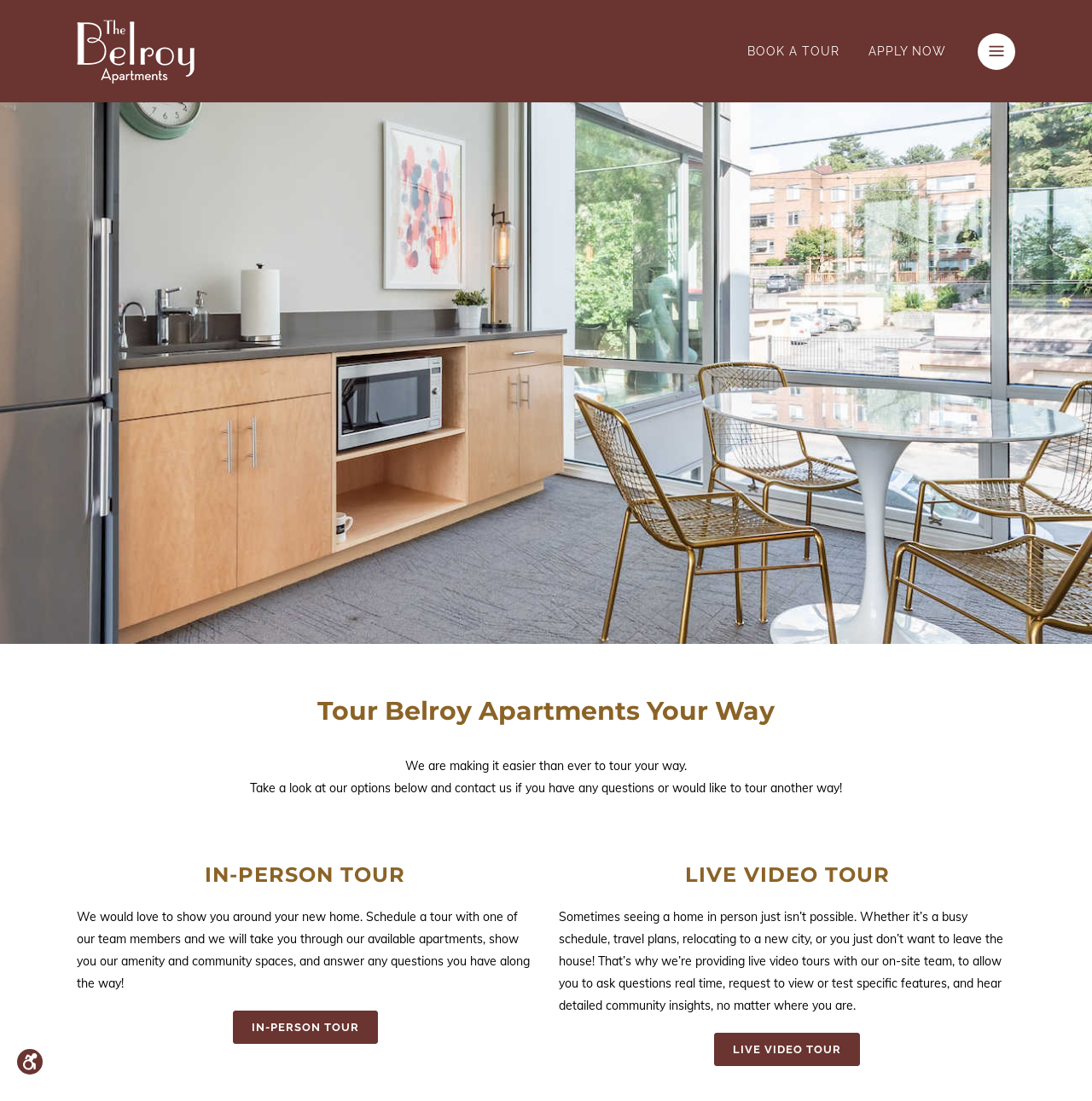Respond to the question with just a single word or phrase: 
What type of apartments does Belroy offer?

Studio, 1, 2 & 3 bedroom